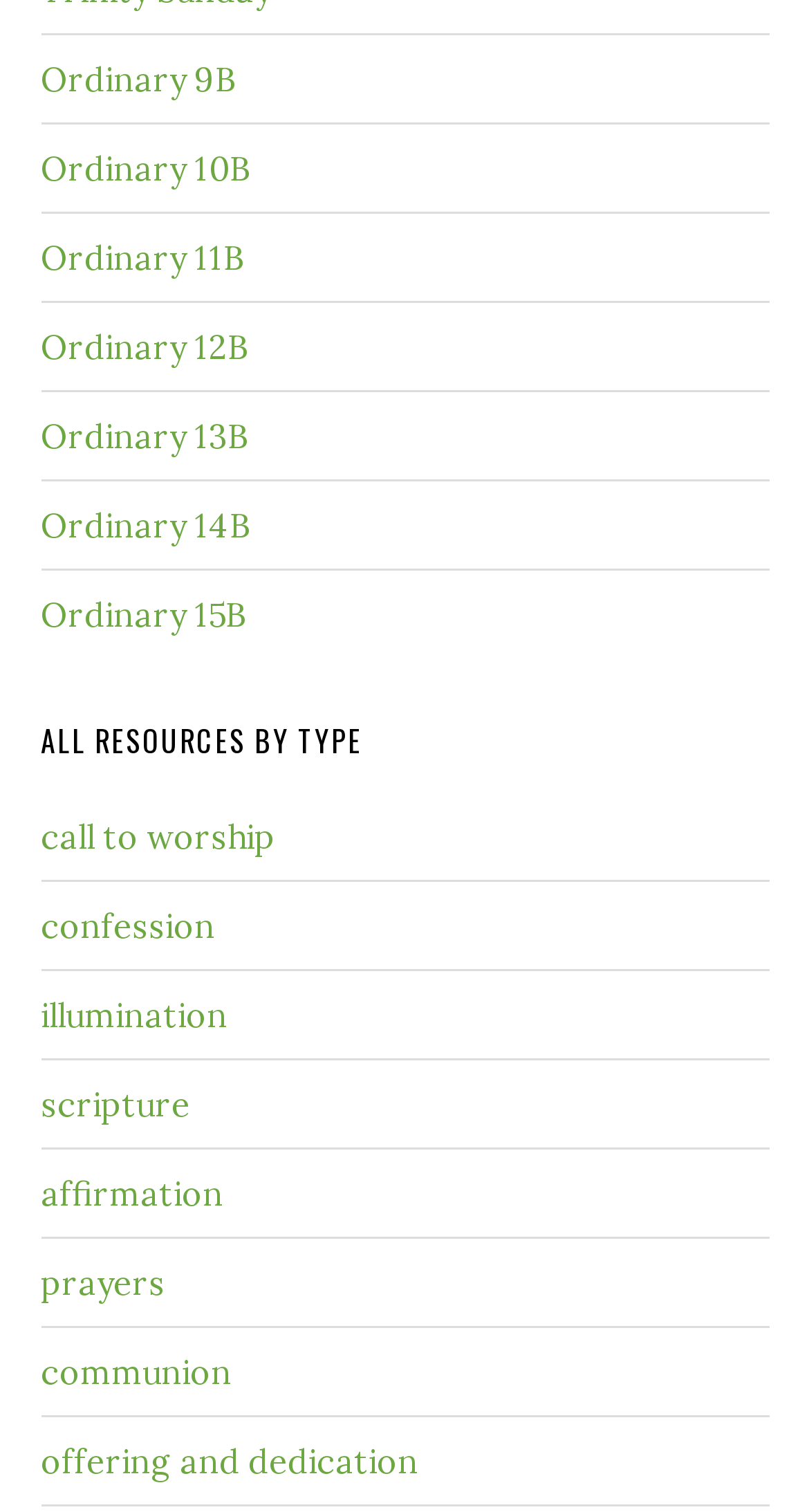Use a single word or phrase to answer the question:
What is the first resource type listed?

Ordinary 9B